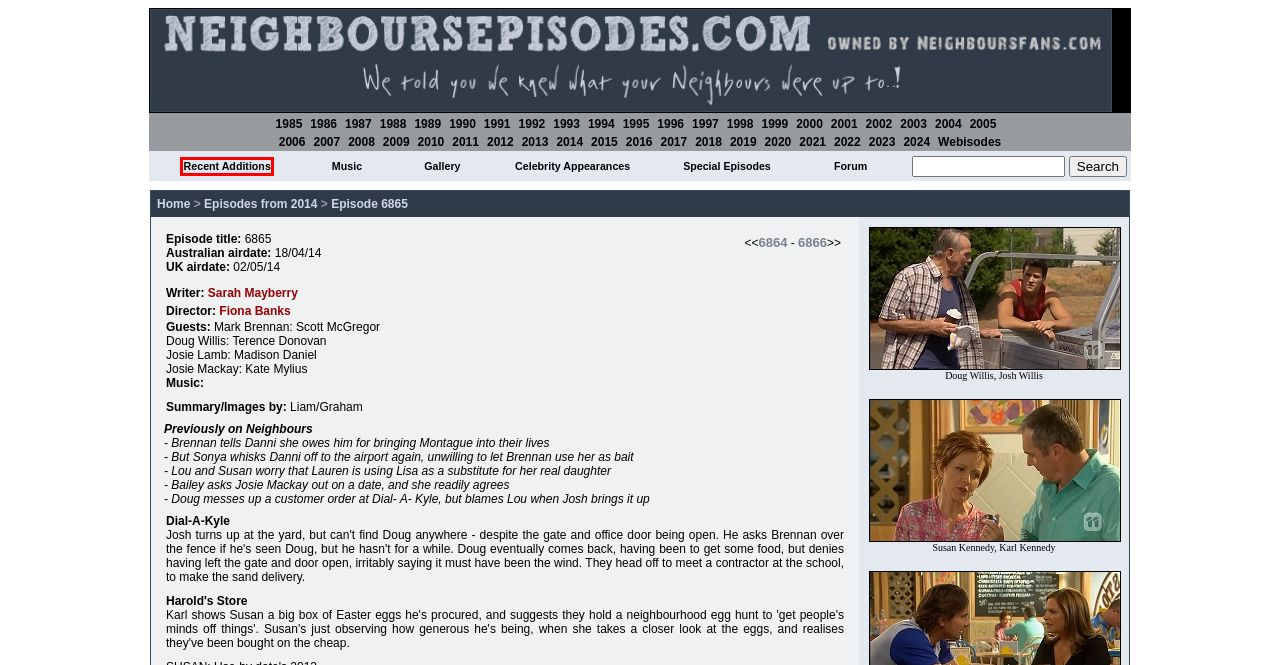Given a webpage screenshot with a red bounding box around a particular element, identify the best description of the new webpage that will appear after clicking on the element inside the red bounding box. Here are the candidates:
A. Neighbours Episodes from 2001 - NeighboursEpisodes.com
B. Neighbours Episodes.com - The largest collection of detailed Neighbours Episode Summaries
C. Neighbours Episodes from 2006 - NeighboursEpisodes.com
D. Webisodes - Neighbours Episodes.com
E. Neighbours Episodes from 1991 - NeighboursEpisodes.com
F. Neighbours Episodes from 1994 - NeighboursEpisodes.com
G. Celebrity appearances in Neighbours - Neighbours Episodes.com
H. Neighbours Episodes from 2021 - NeighboursEpisodes.com

B